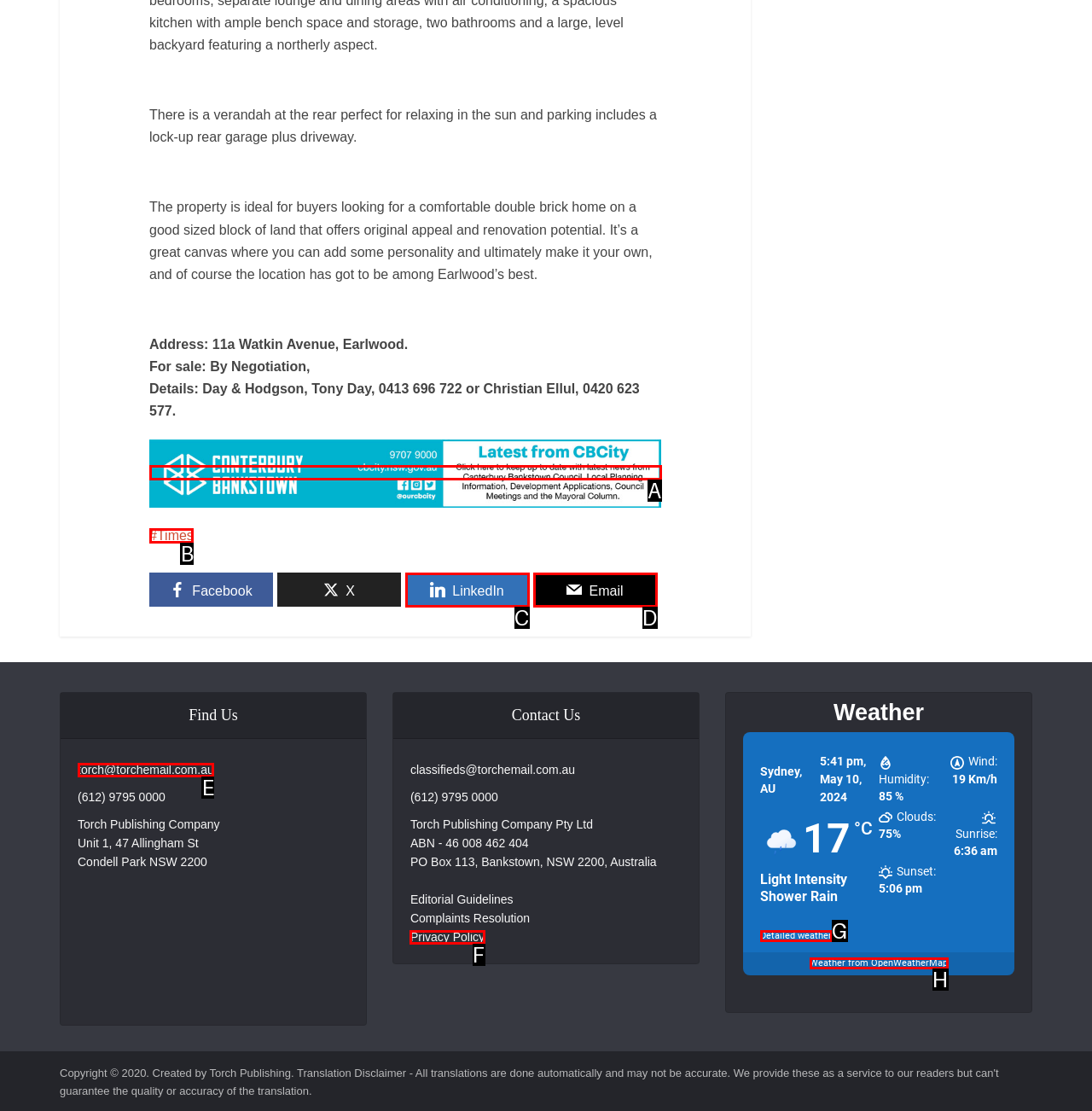Select the HTML element that fits the following description: Weather from OpenWeatherMap
Provide the letter of the matching option.

H